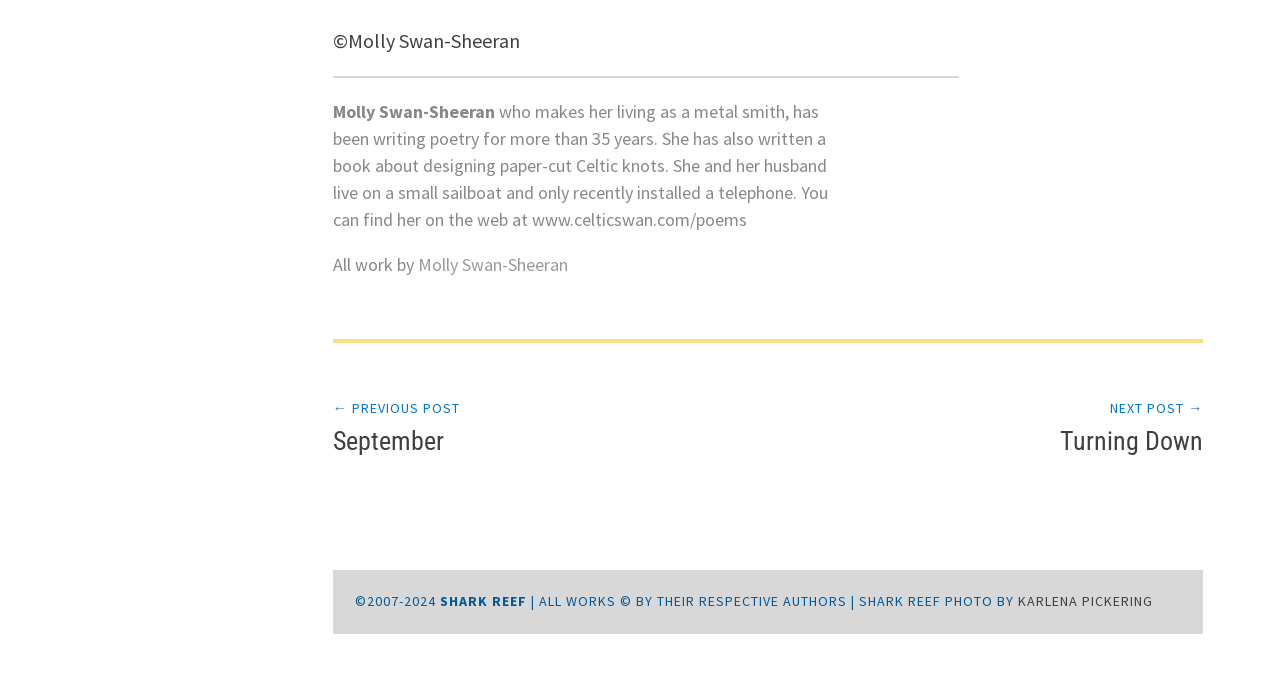Provide the bounding box coordinates for the specified HTML element described in this description: "Peppercorns – The Tiny Fruit". The coordinates should be four float numbers ranging from 0 to 1, in the format [left, top, right, bottom].

[0.02, 0.661, 0.175, 0.691]